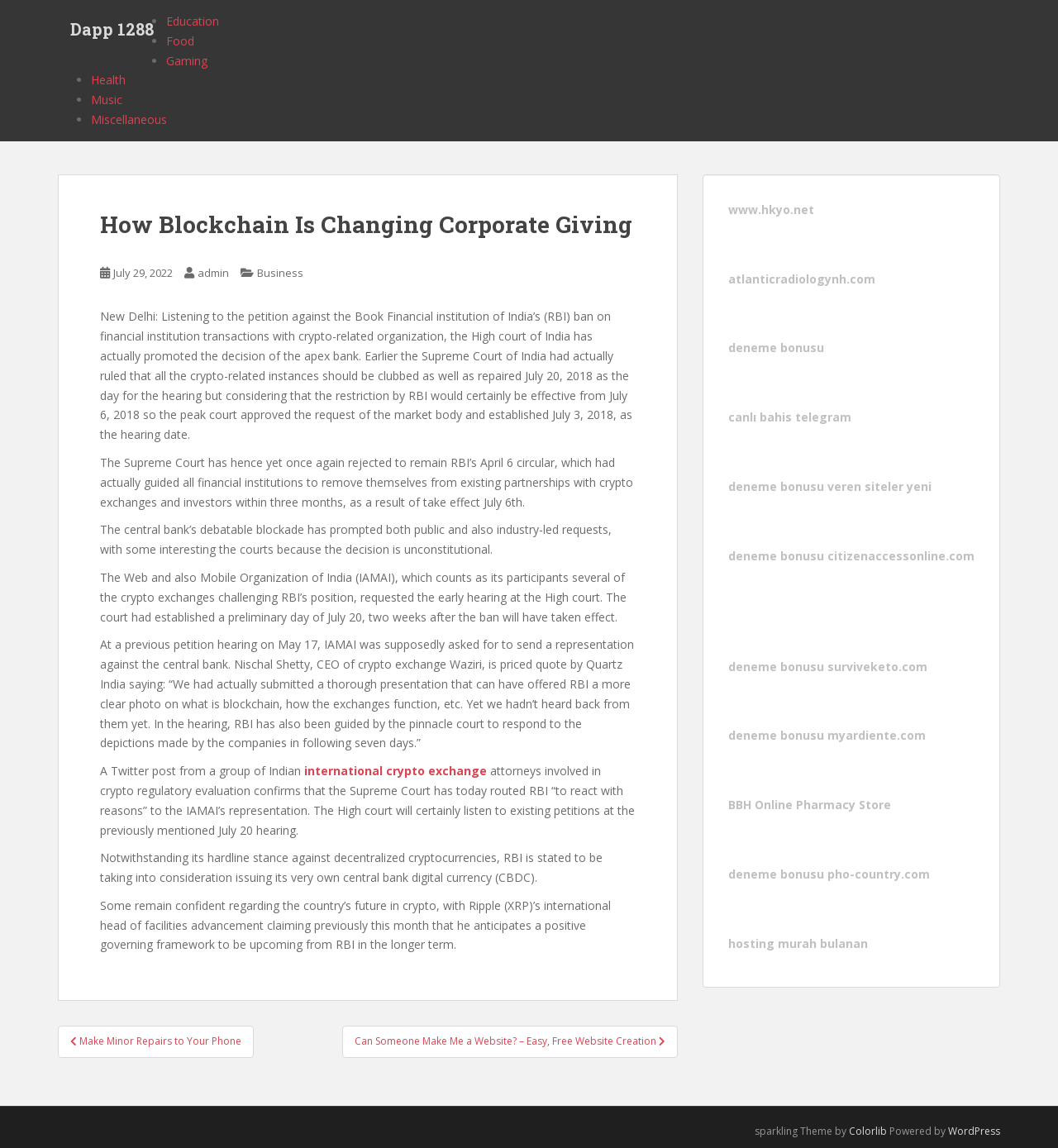Give a one-word or short phrase answer to the question: 
What is the name of the crypto exchange mentioned in the article?

Waziri